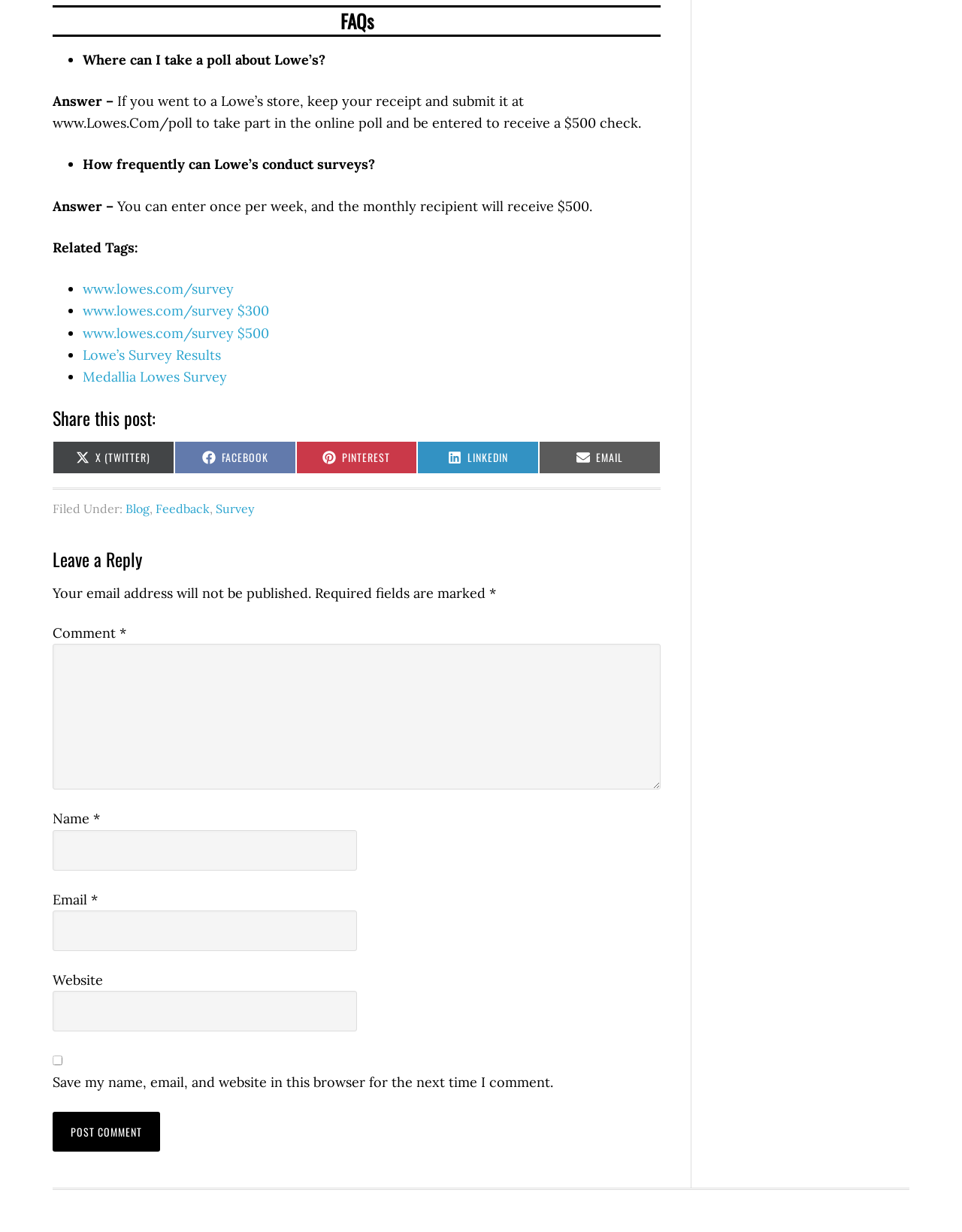Please find the bounding box coordinates for the clickable element needed to perform this instruction: "Enter a comment".

[0.055, 0.523, 0.687, 0.641]